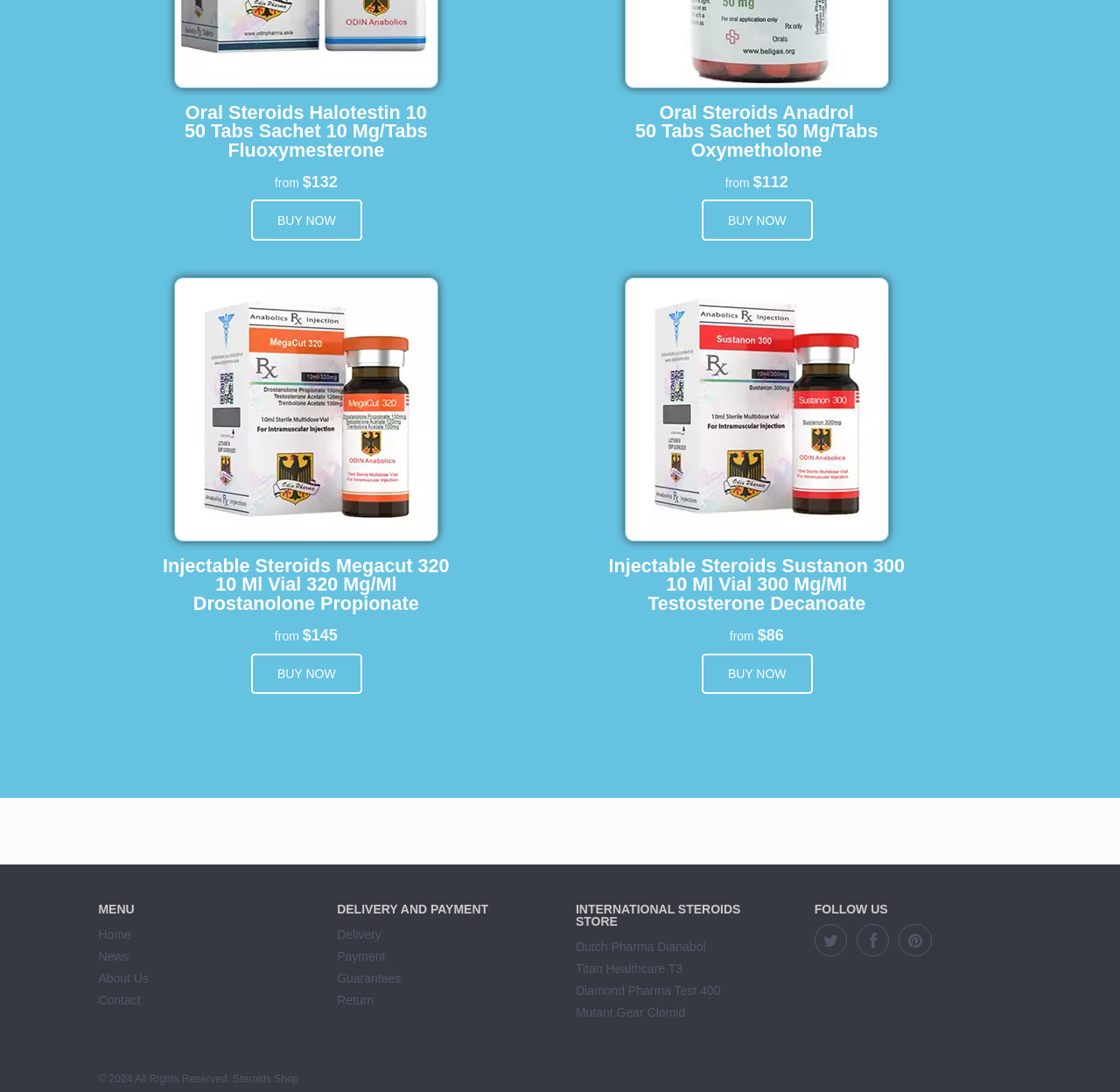How many products are displayed on the webpage?
Please respond to the question with as much detail as possible.

The number of products displayed on the webpage can be determined by counting the number of heading elements that describe a product. There are four heading elements that describe a product: 'Oral Steroids Halotestin 10 50 Tabs Sachet 10 Mg/Tabs Fluoxymesterone', 'Oral Steroids Anadrol 50 Tabs Sachet 50 Mg/Tabs Oxymetholone', 'Injectable Steroids Megacut 320 10 Ml Vial 320 Mg/Ml Drostanolone Propionate', and 'Injectable Steroids Sustanon 300 10 Ml Vial 300 Mg/Ml Testosterone Decanoate'.